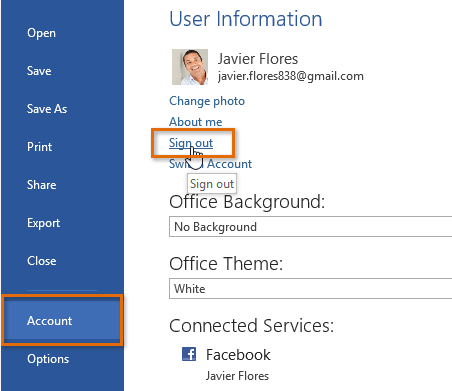Using the image as a reference, answer the following question in as much detail as possible:
What is the purpose of this visual guide?

The caption explains that this visual serves as a guide for users who wish to log out of their Office account, ensuring that their account remains secure on shared computers.